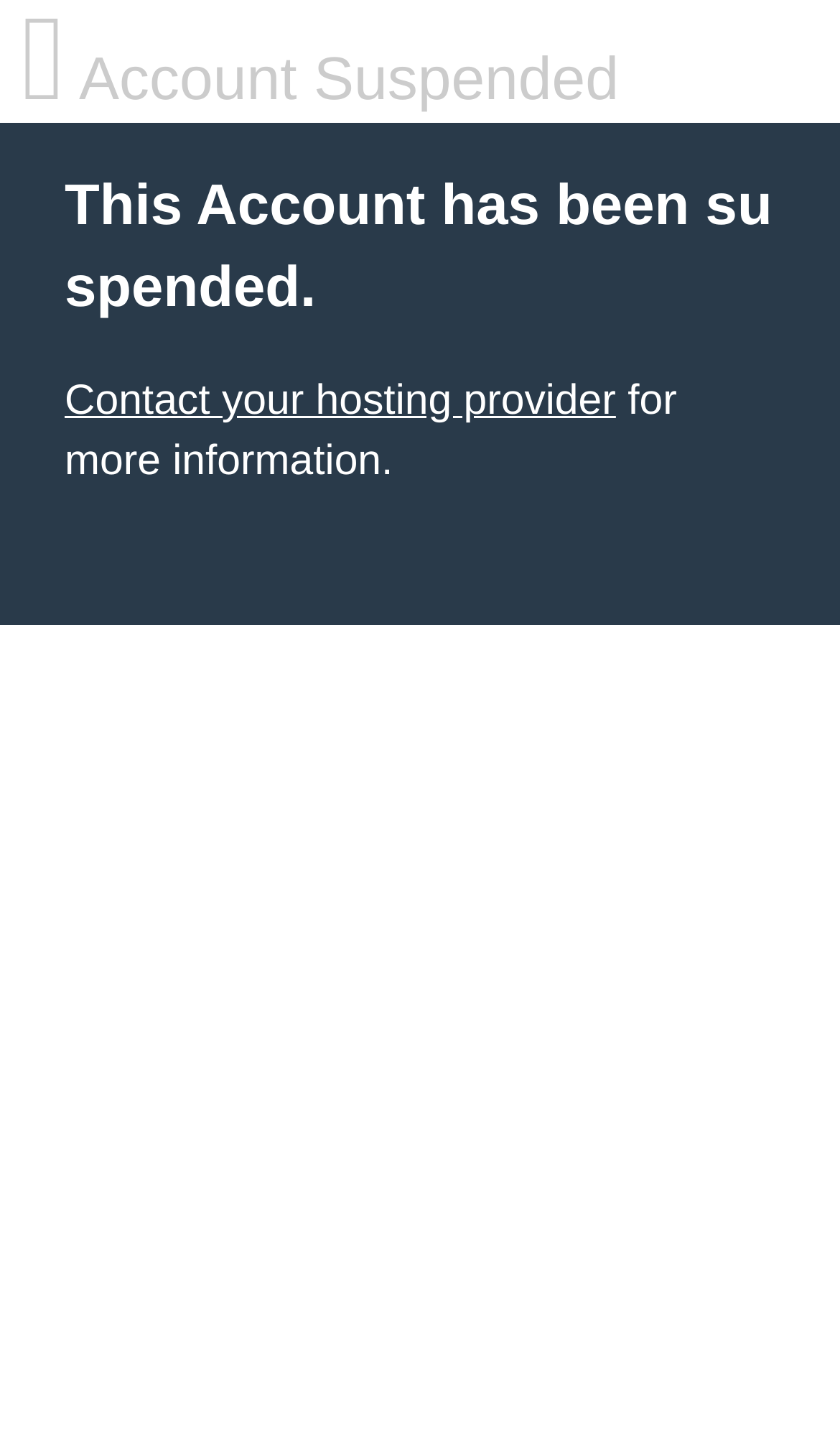Please determine the bounding box coordinates for the element with the description: "Contact your hosting provider".

[0.077, 0.264, 0.733, 0.297]